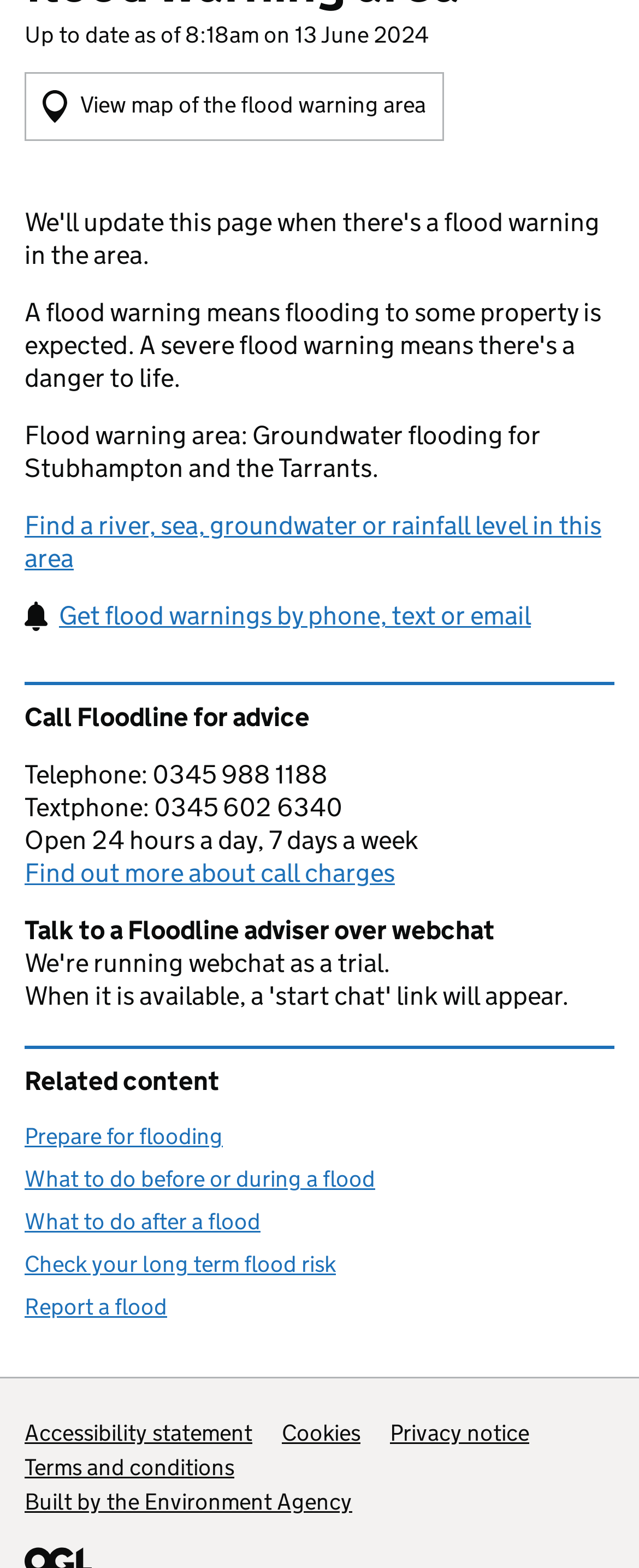Determine the bounding box coordinates for the UI element with the following description: "Built by the Environment Agency". The coordinates should be four float numbers between 0 and 1, represented as [left, top, right, bottom].

[0.038, 0.949, 0.555, 0.966]